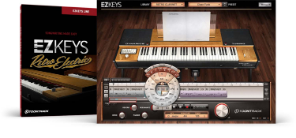Reply to the question below using a single word or brief phrase:
What is seen on the left side of the image?

Branded cover